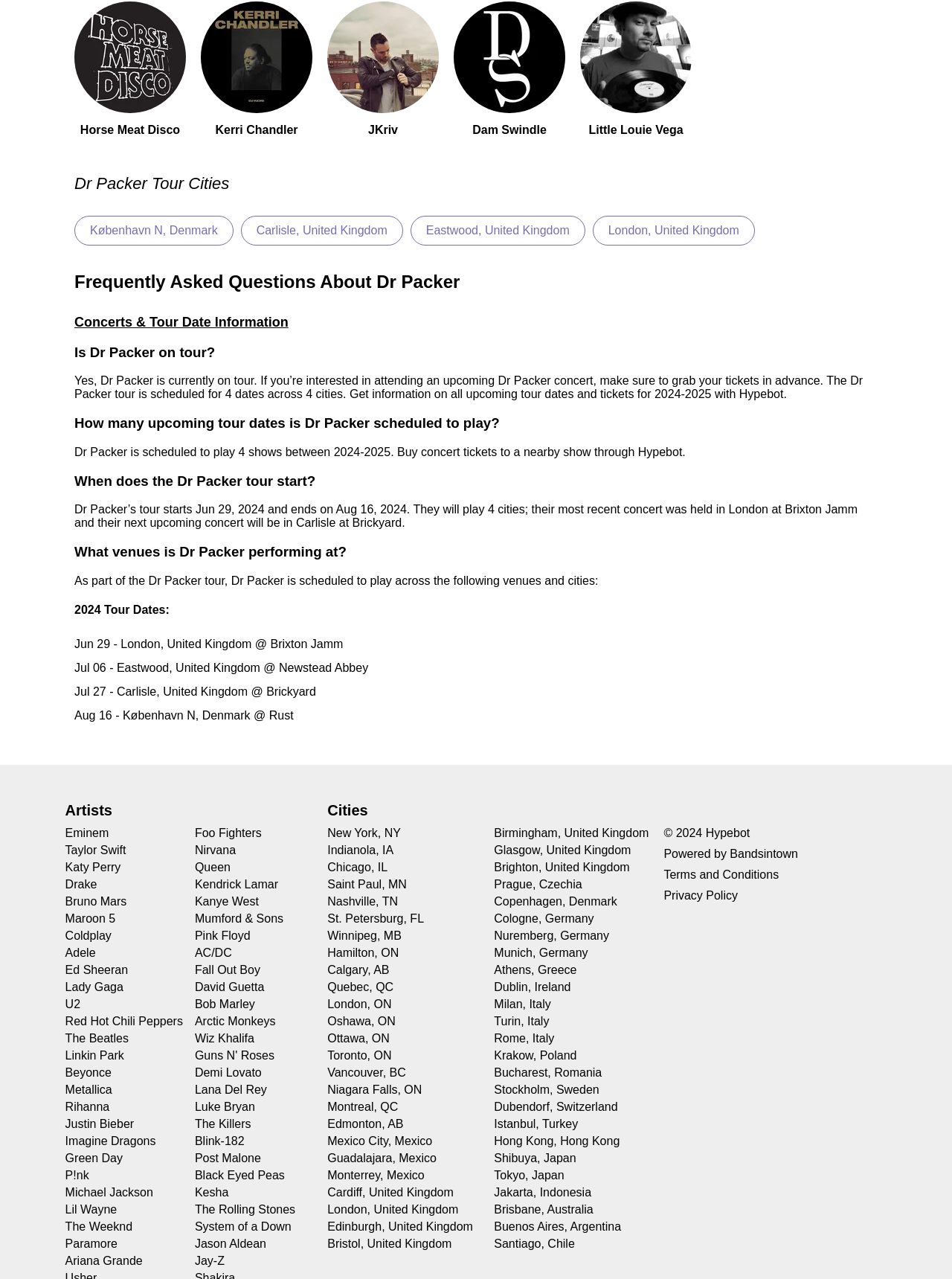Highlight the bounding box coordinates of the element that should be clicked to carry out the following instruction: "View information about Dr Packer's concert in København N, Denmark". The coordinates must be given as four float numbers ranging from 0 to 1, i.e., [left, top, right, bottom].

[0.078, 0.169, 0.245, 0.192]